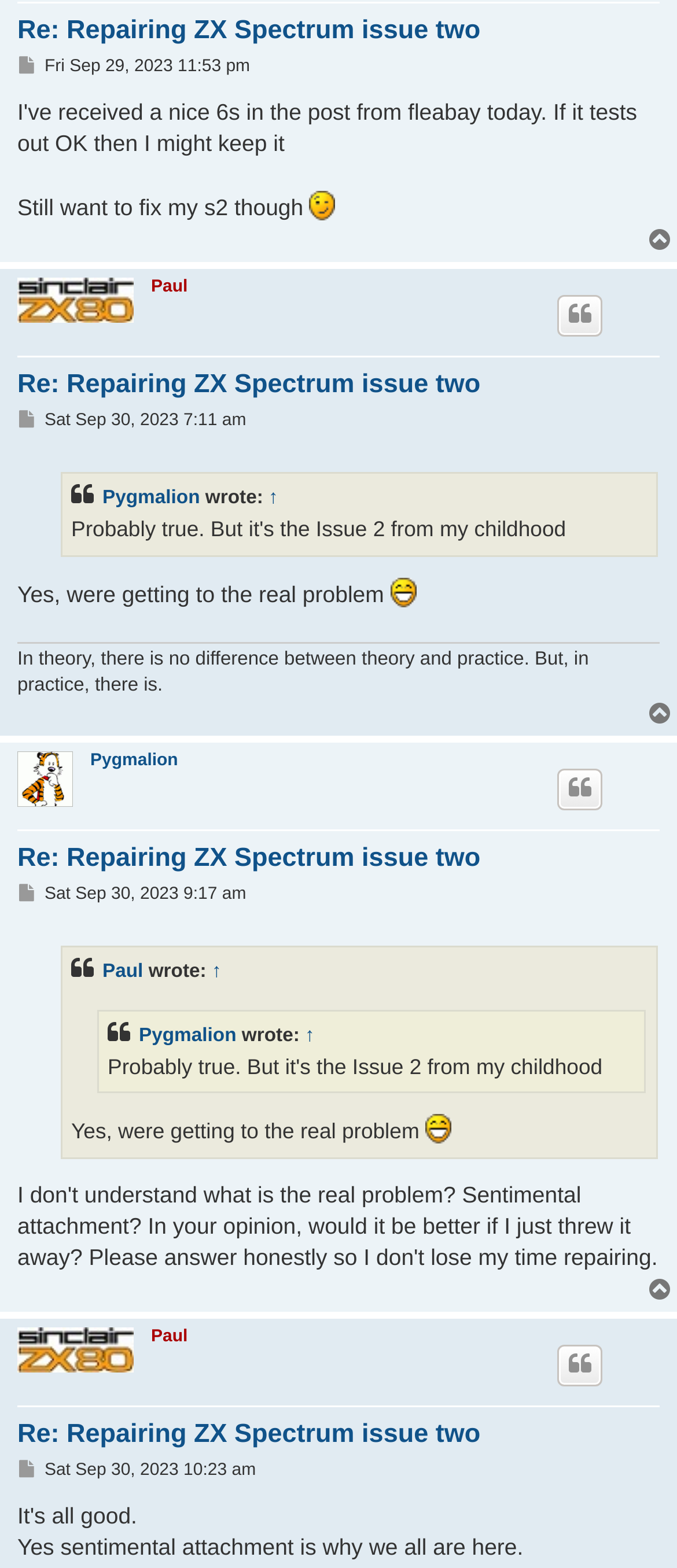Specify the bounding box coordinates for the region that must be clicked to perform the given instruction: "Go to the top of the page".

[0.954, 0.145, 1.0, 0.161]